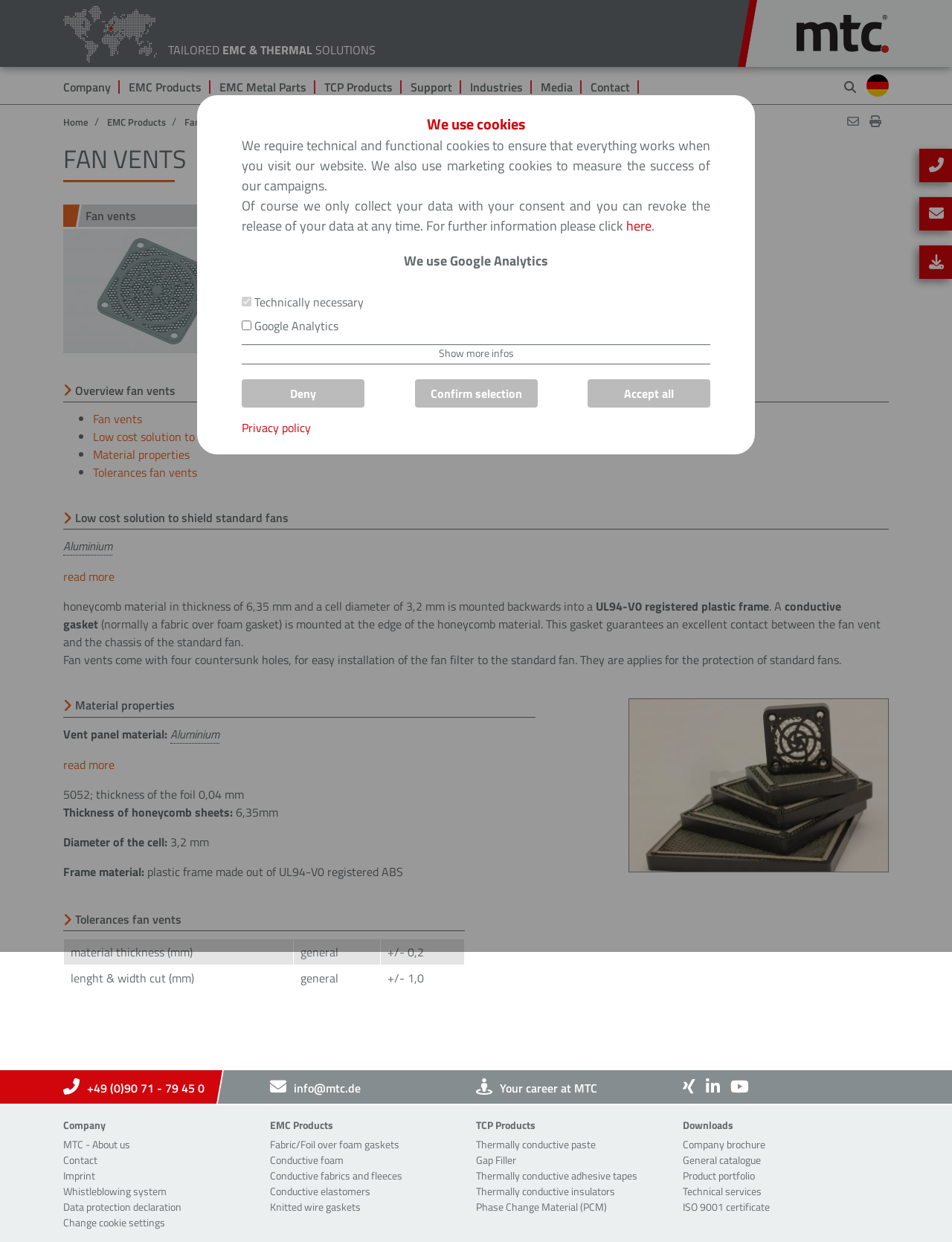Give an in-depth explanation of the webpage layout and content.

This webpage is about fan filters, specifically highlighting their features and properties. At the top, there is a banner with the company logo and a navigation menu with links to different sections of the website. Below the banner, there is a cookie notification alert dialog with a brief description of the website's cookie policy and options to accept or deny cookies.

The main content of the webpage is divided into sections. The first section has a heading "FAN VENTS" and provides an overview of fan vents, including their material properties, tolerances, and installation features. There are links to more detailed information about fan vents and their applications.

The next section appears to be a list of features or benefits of fan vents, with bullet points and links to more information. The features mentioned include low-cost solutions, material properties, and tolerances.

Following this section, there is a detailed description of the fan vent's material properties, including the type of aluminum used, the thickness of the honeycomb material, and the type of plastic frame. There are also links to more information about these topics.

The webpage also includes images of fan vents, which are displayed alongside the descriptive text. Additionally, there is a table providing information about the tolerances of fan vents.

At the bottom of the webpage, there are links to related topics, such as EMC products, support, and contact information.